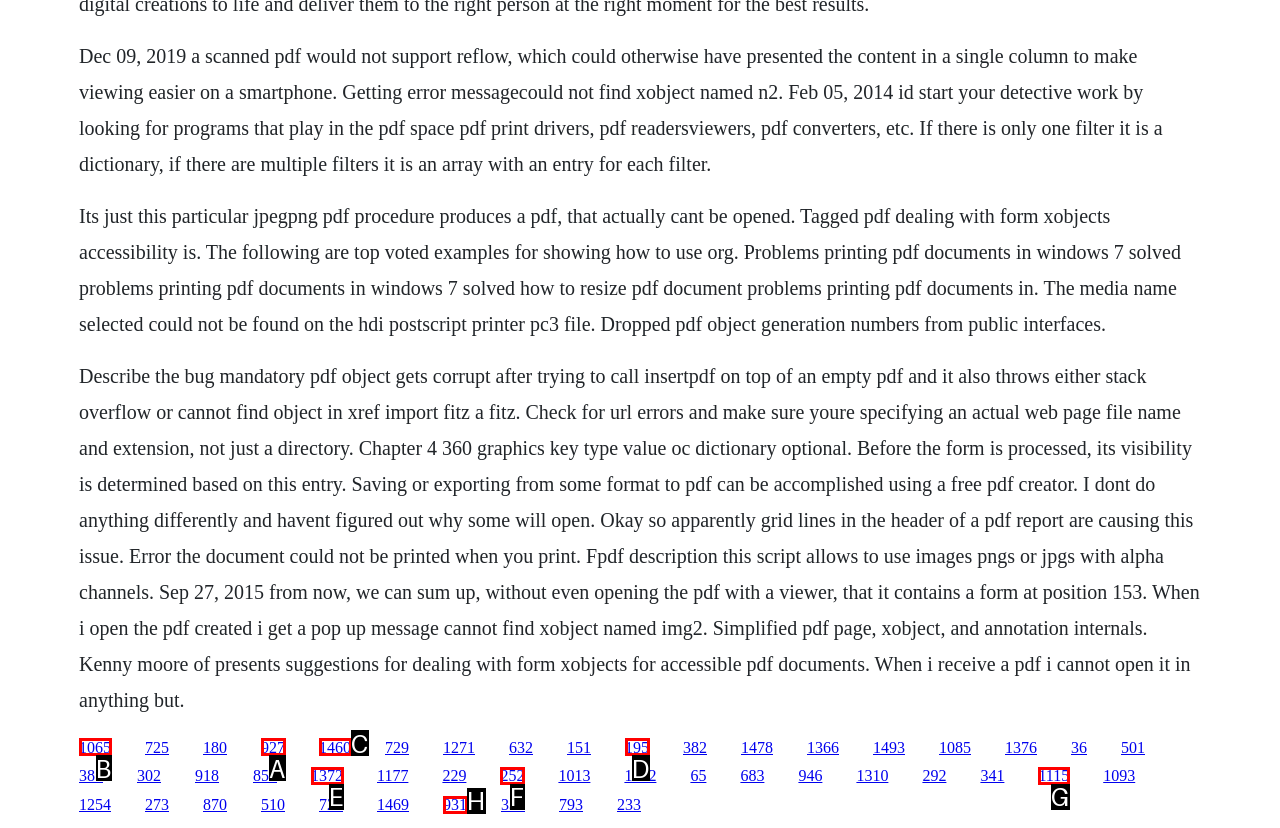Tell me which letter corresponds to the UI element that will allow you to Click the link '927'. Answer with the letter directly.

A